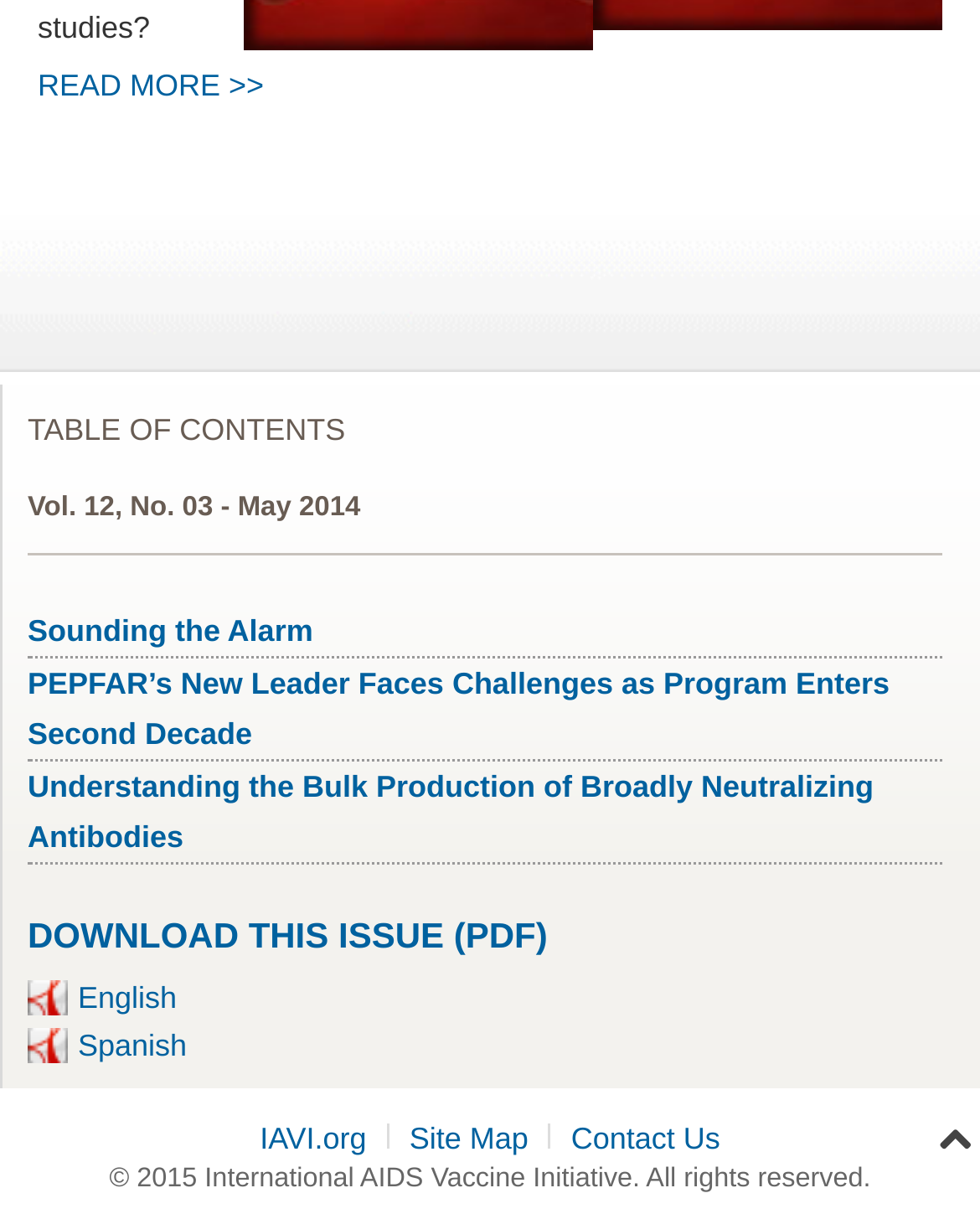Determine the bounding box coordinates for the element that should be clicked to follow this instruction: "Read more about the current issue". The coordinates should be given as four float numbers between 0 and 1, in the format [left, top, right, bottom].

[0.038, 0.056, 0.269, 0.085]